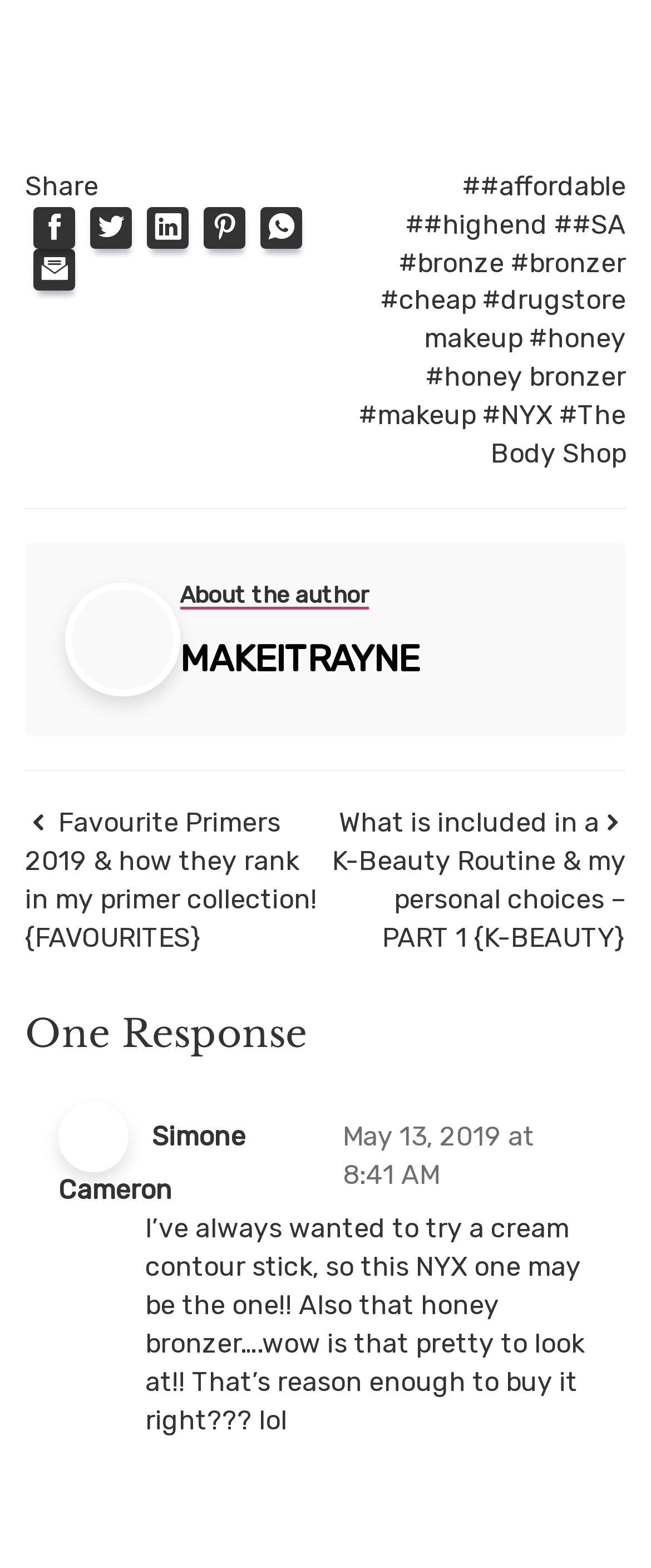Please answer the following question as detailed as possible based on the image: 
What is the author of the article?

I found the author's name 'MAKEITRAYNE' by looking at the link text 'MAKEITRAYNE' which is located below the 'About the author' static text.